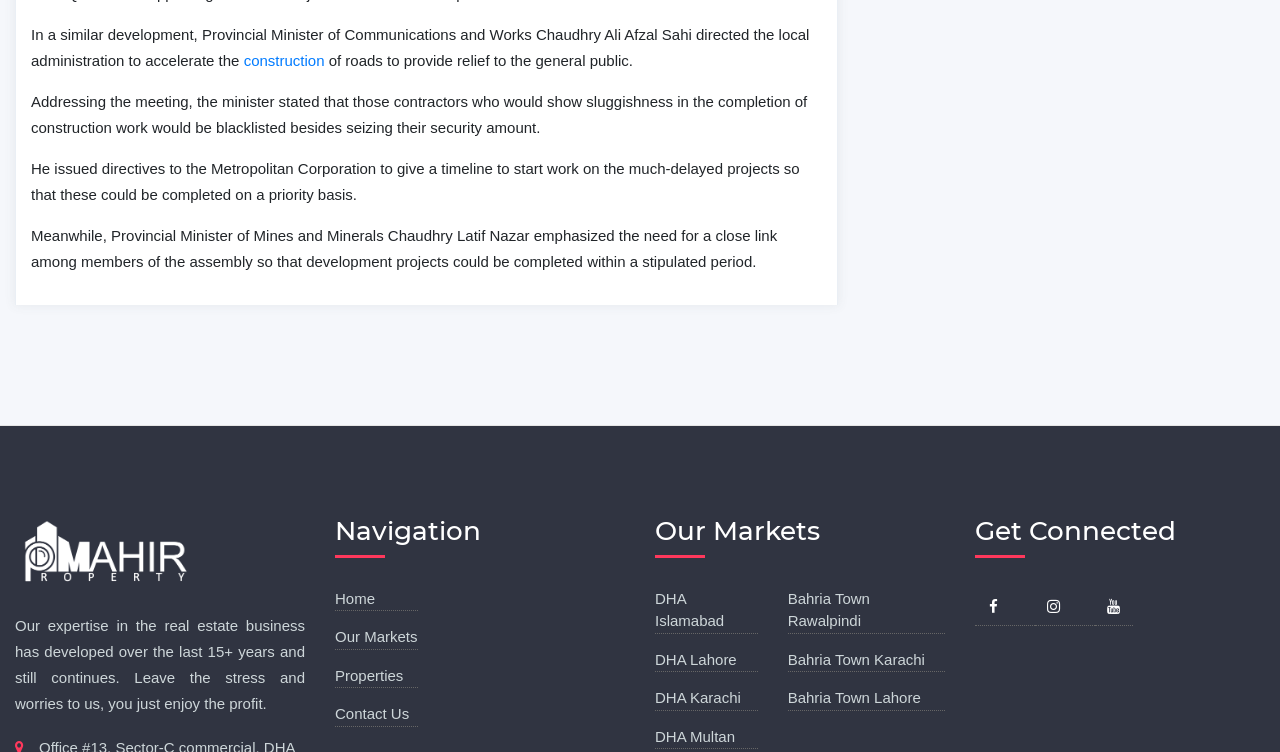Specify the bounding box coordinates of the area that needs to be clicked to achieve the following instruction: "Click on the 'Home' link".

[0.262, 0.784, 0.293, 0.807]